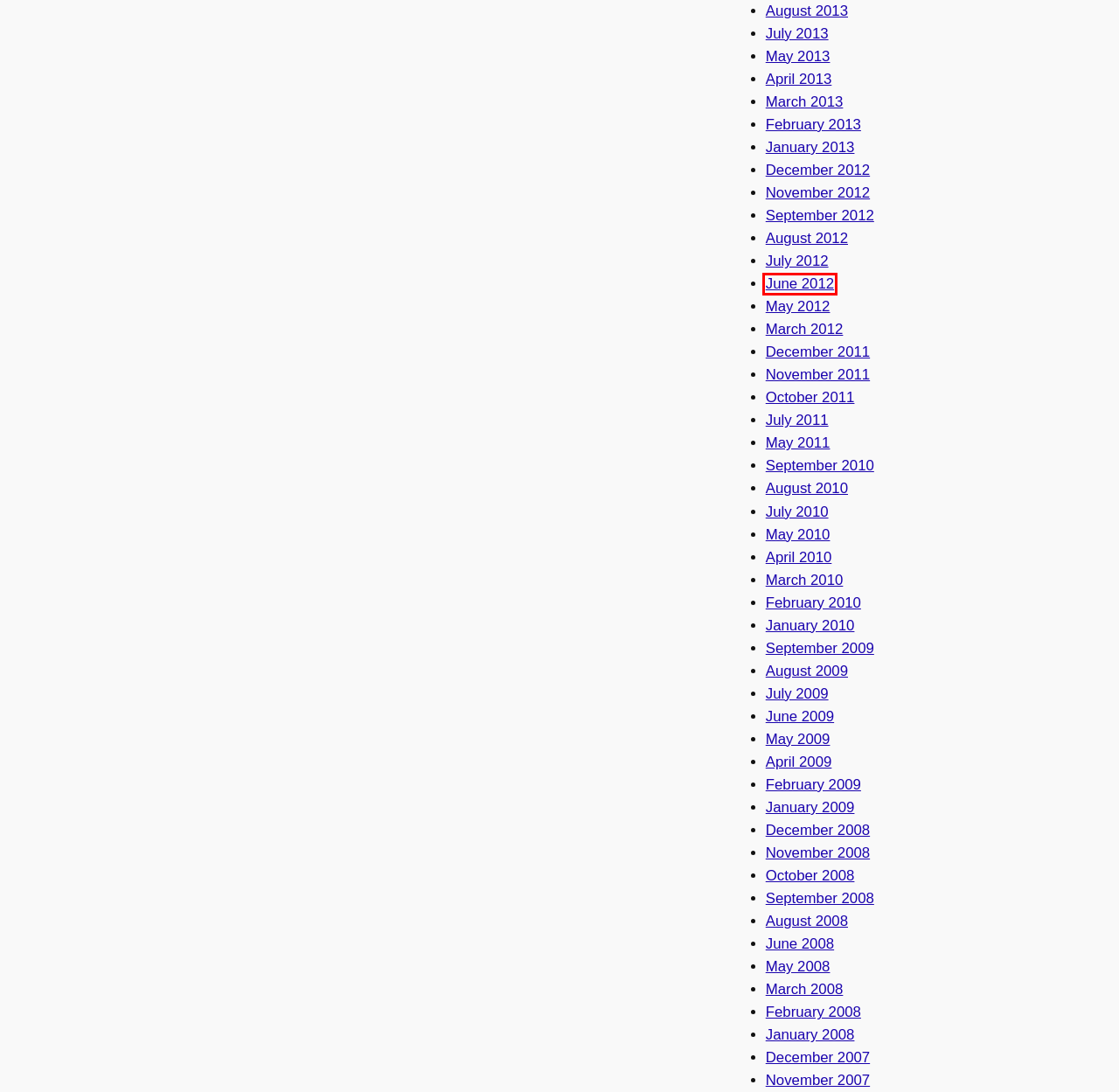With the provided screenshot showing a webpage and a red bounding box, determine which webpage description best fits the new page that appears after clicking the element inside the red box. Here are the options:
A. March 2010 – The blog of Steve Root
B. October 2008 – The blog of Steve Root
C. June 2012 – The blog of Steve Root
D. March 2008 – The blog of Steve Root
E. November 2011 – The blog of Steve Root
F. June 2009 – The blog of Steve Root
G. May 2013 – The blog of Steve Root
H. May 2011 – The blog of Steve Root

C